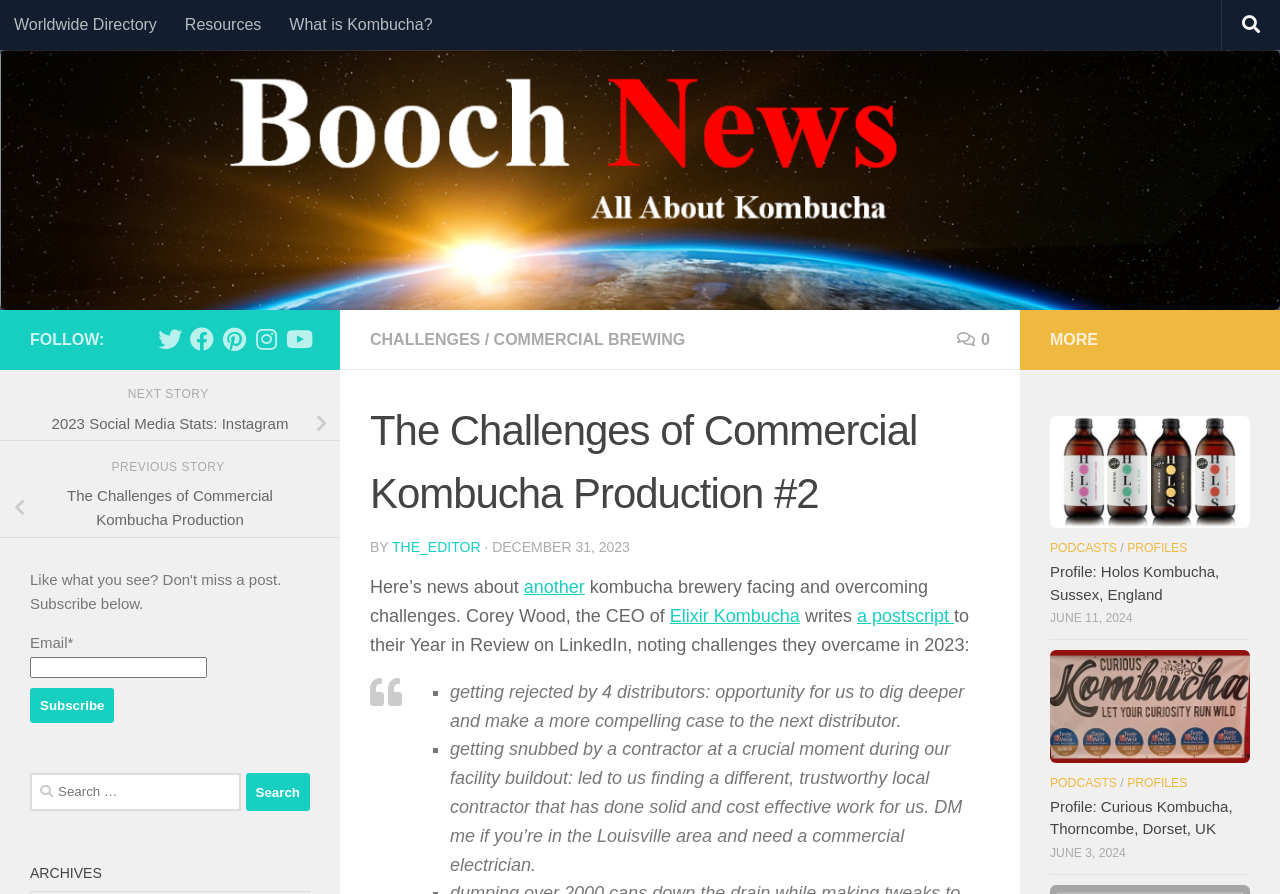Please specify the bounding box coordinates of the clickable section necessary to execute the following command: "Search for something".

[0.023, 0.865, 0.188, 0.907]